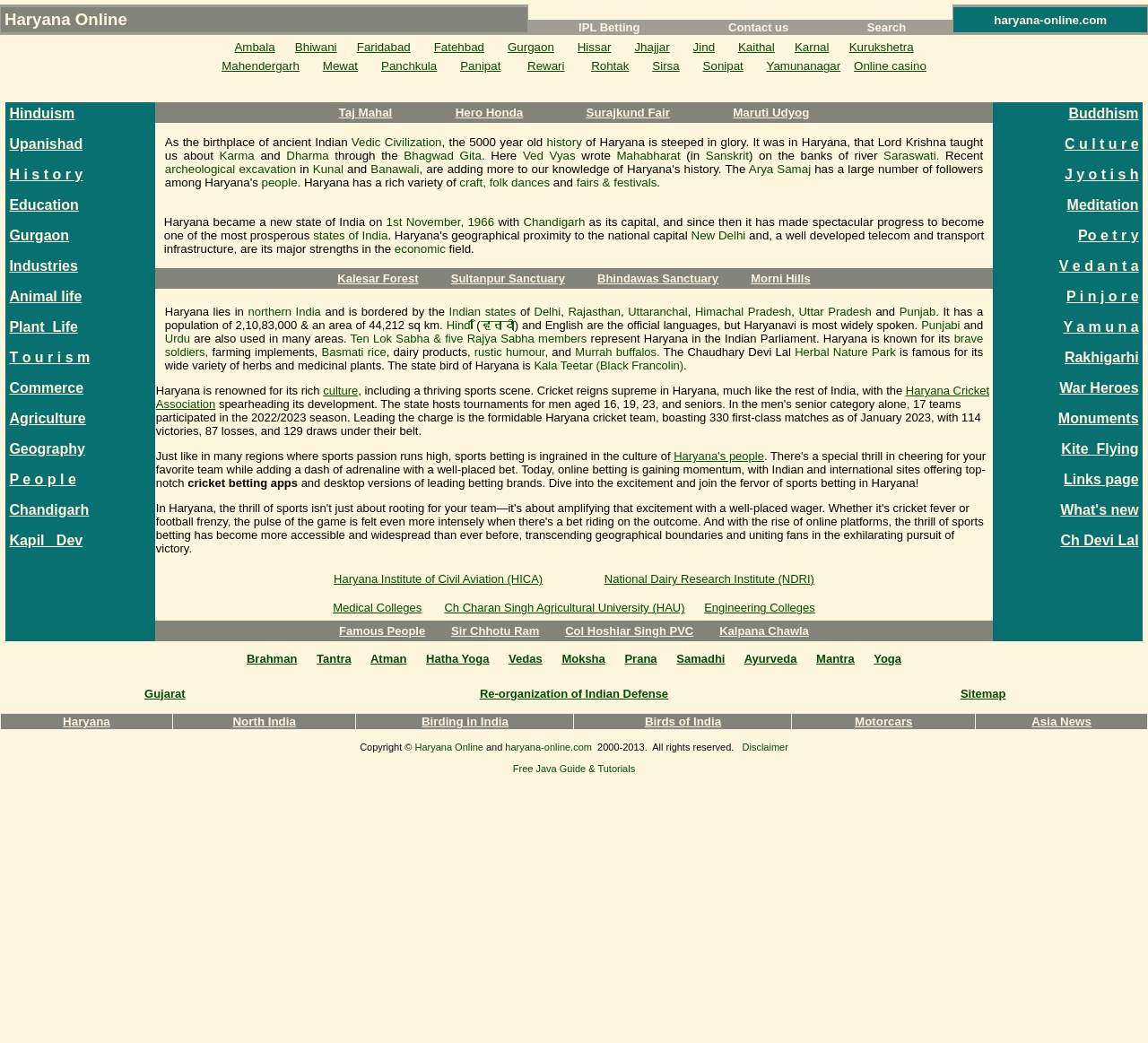Please specify the bounding box coordinates of the area that should be clicked to accomplish the following instruction: "Learn about Hinduism". The coordinates should consist of four float numbers between 0 and 1, i.e., [left, top, right, bottom].

[0.008, 0.101, 0.065, 0.116]